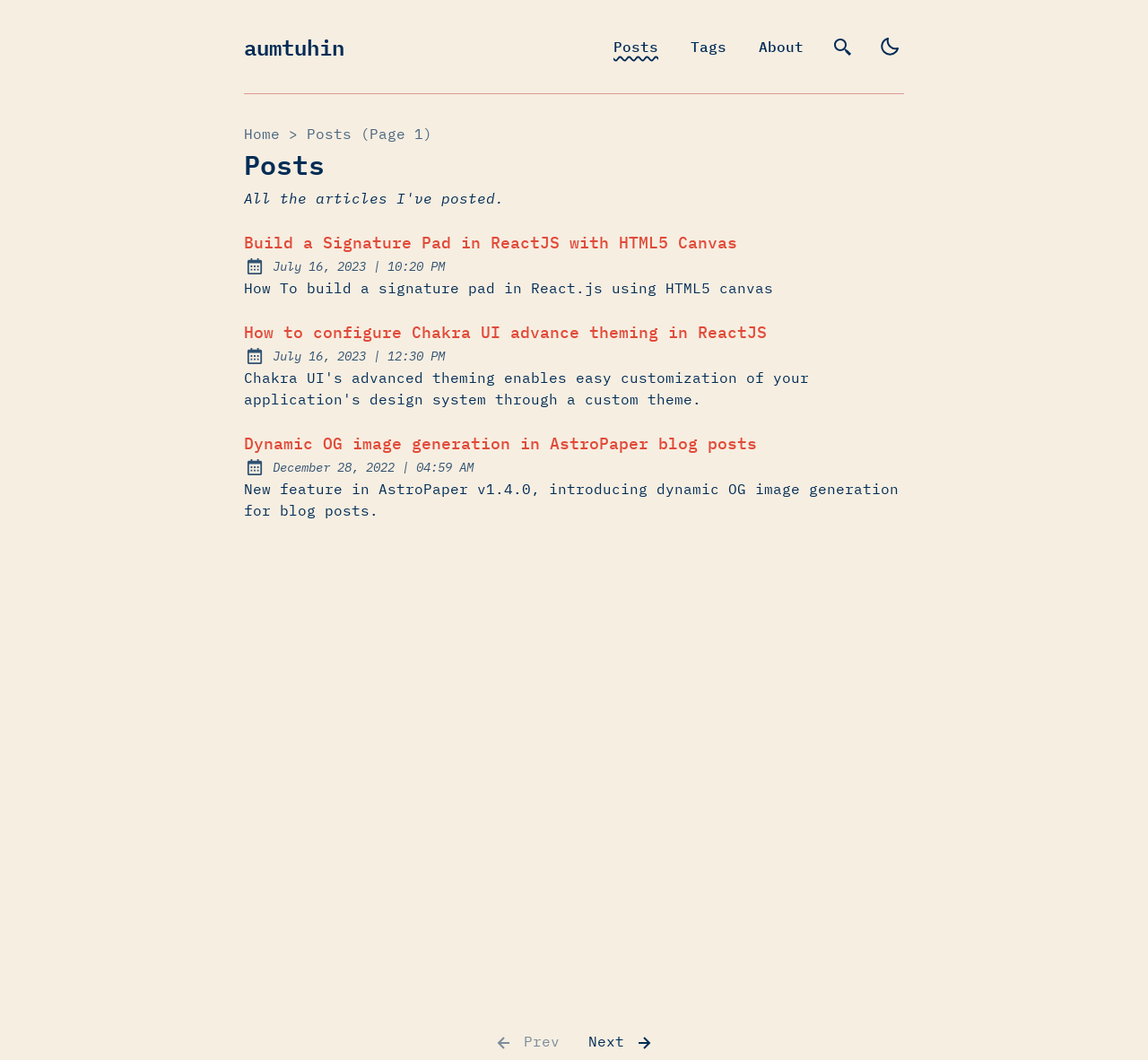Analyze the image and give a detailed response to the question:
How many posts are displayed on this page?

By examining the main content section, we can see that there are three posts listed, each with a title, posted date, and time. Therefore, there are three posts displayed on this page.